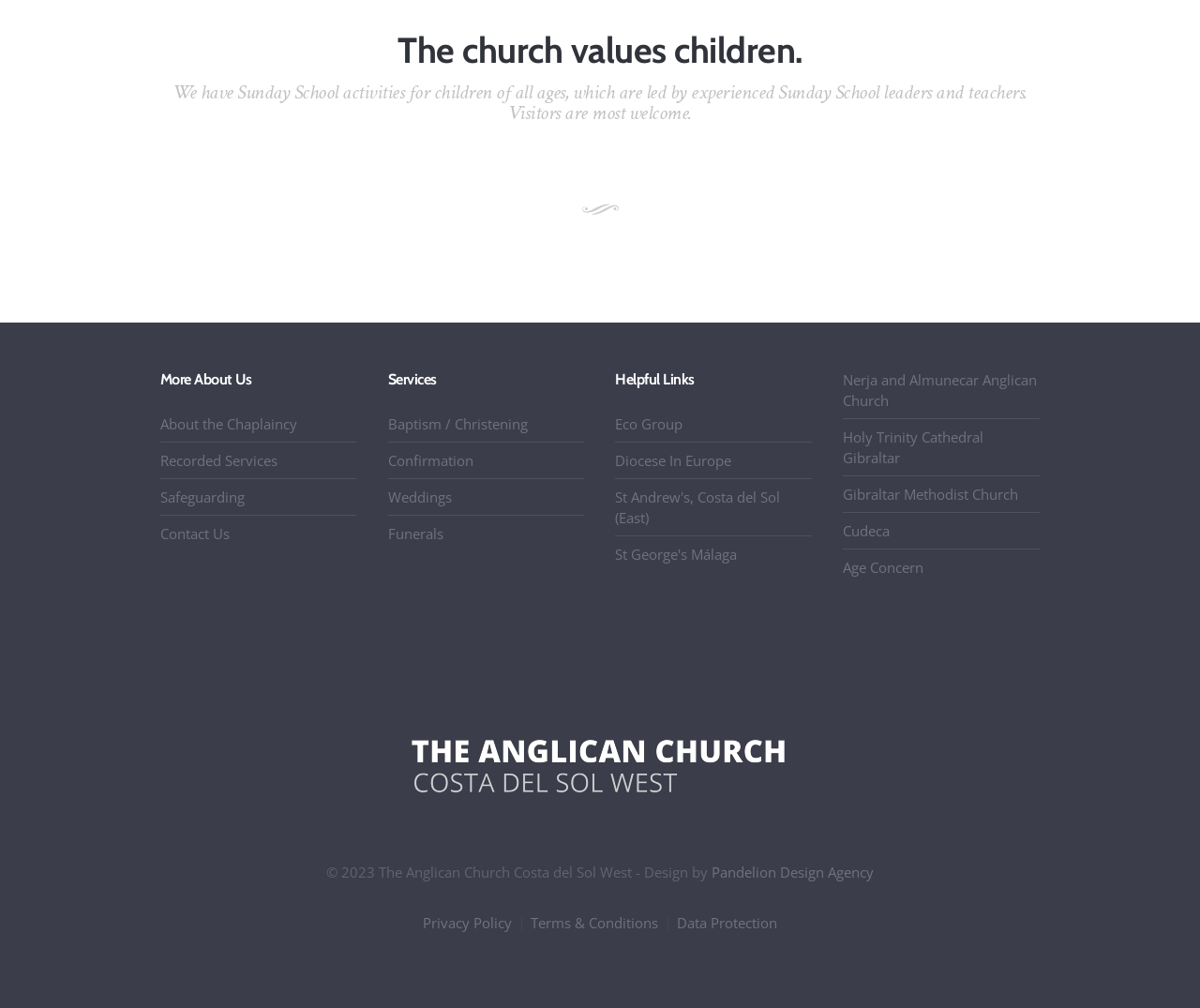What type of event is 'Baptism / Christening'?
Could you answer the question in a detailed manner, providing as much information as possible?

Based on the context of the webpage, 'Baptism / Christening' is likely a type of church ceremony or service, specifically a sacrament of initiation into the Christian faith.